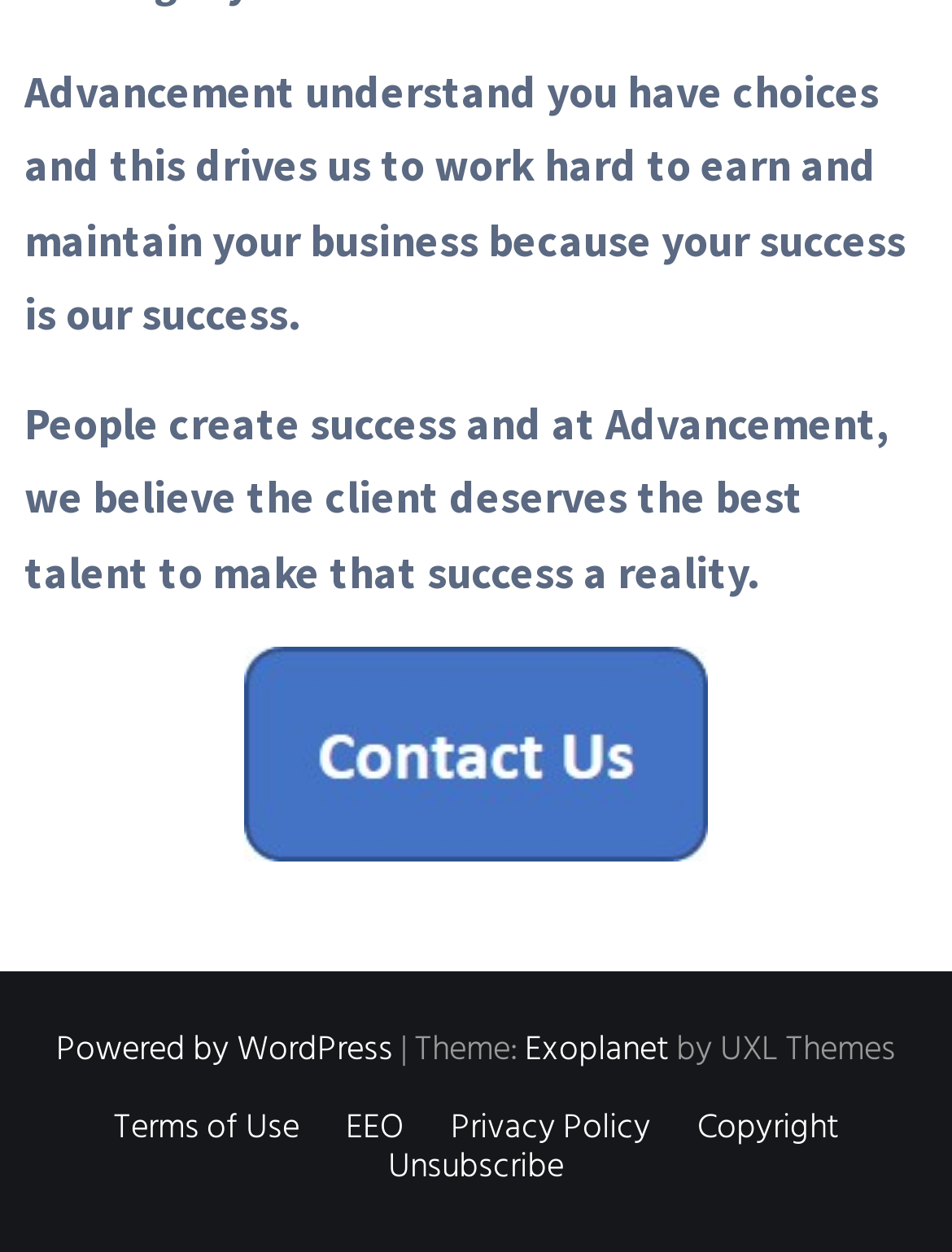Please identify the bounding box coordinates of the element's region that should be clicked to execute the following instruction: "Click the link to learn more about the company". The bounding box coordinates must be four float numbers between 0 and 1, i.e., [left, top, right, bottom].

[0.026, 0.516, 0.974, 0.688]